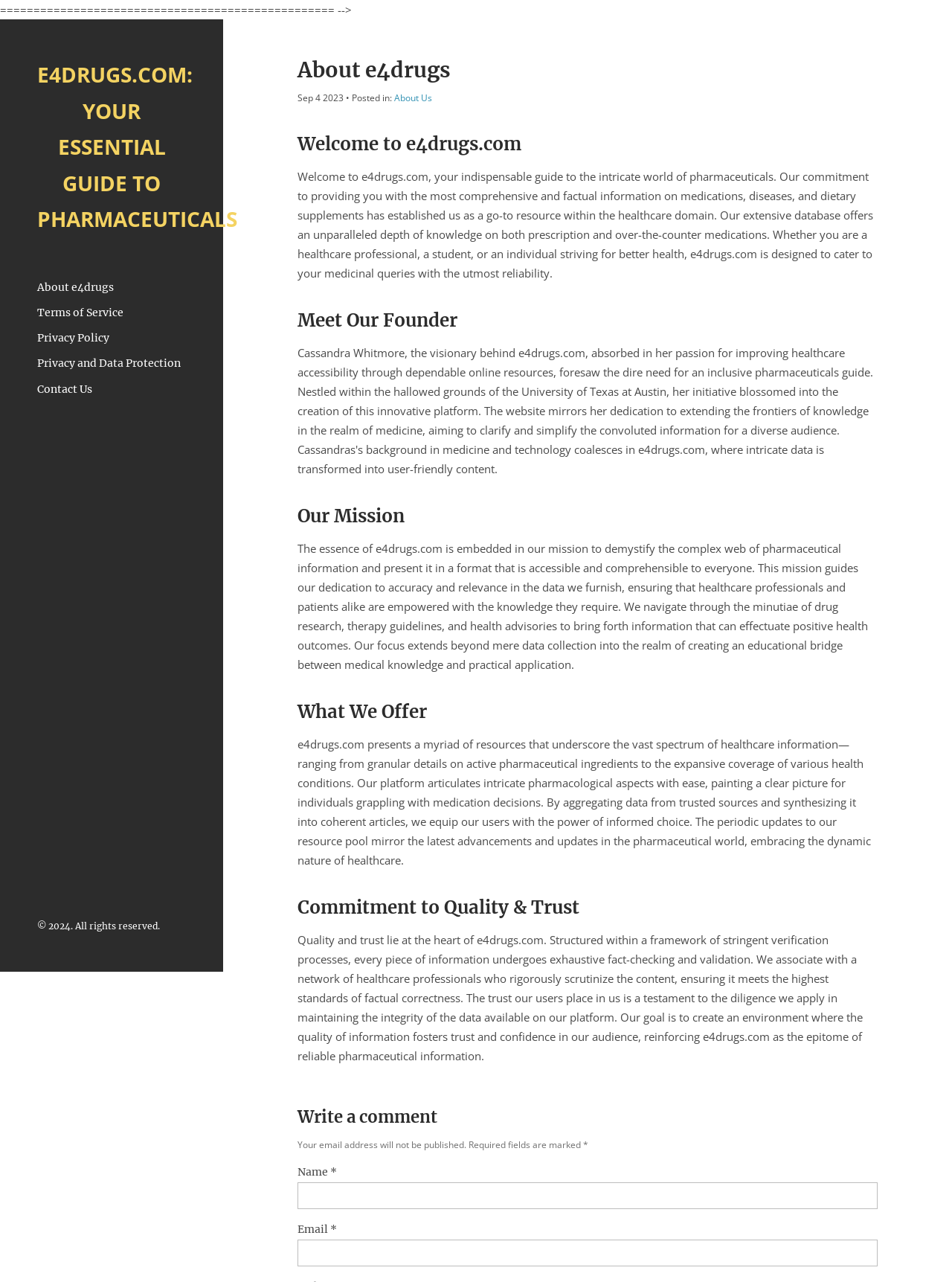Analyze the image and deliver a detailed answer to the question: What is the focus of e4drugs.com beyond data collection?

According to the webpage, e4drugs.com's focus extends beyond mere data collection into the realm of creating an educational bridge between medical knowledge and practical application, empowering healthcare professionals and patients alike with the knowledge they require.